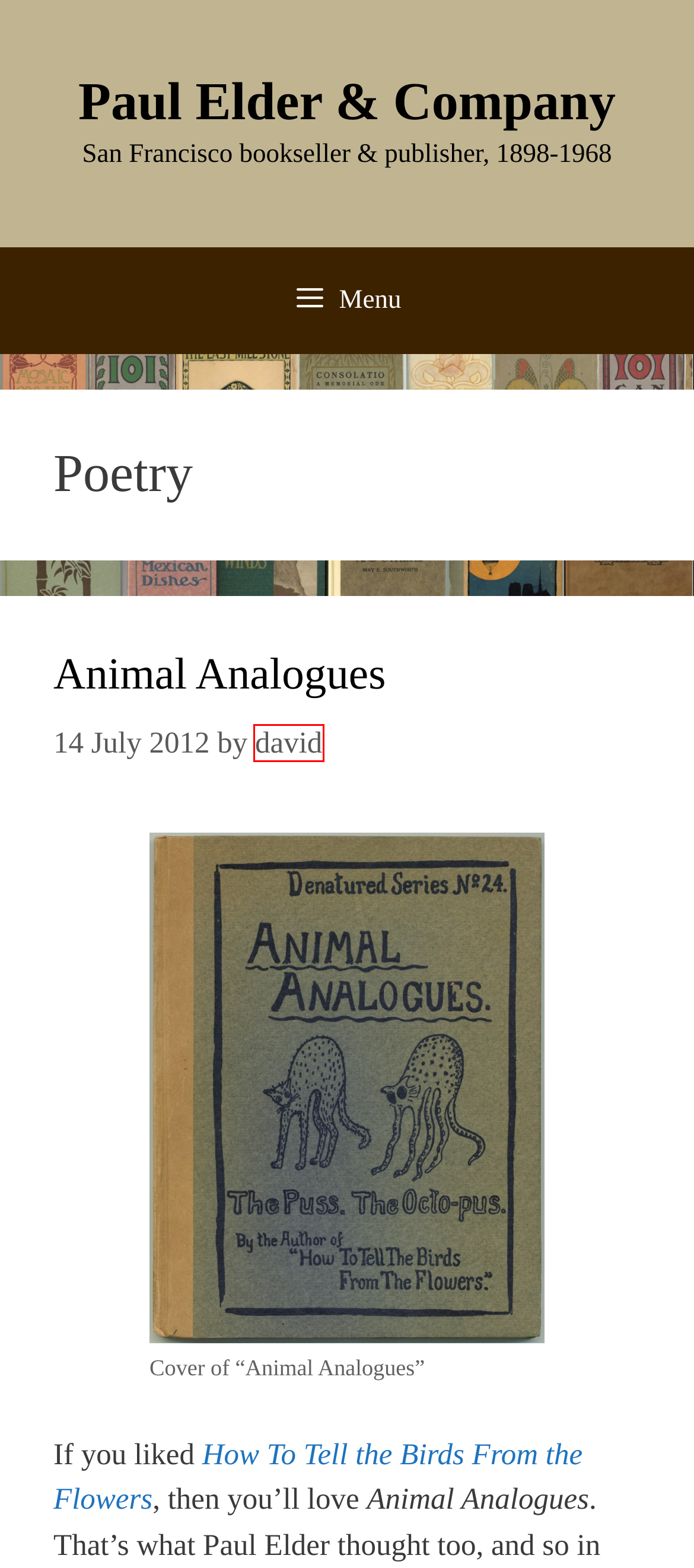You are provided with a screenshot of a webpage where a red rectangle bounding box surrounds an element. Choose the description that best matches the new webpage after clicking the element in the red bounding box. Here are the choices:
A. Animal Analogues – Paul Elder & Company
B. Stray Leaves – Paul Elder & Company
C. Spotlight – Paul Elder & Company
D. Children’s – Paul Elder & Company
E. How To Tell the Birds From the Flowers – Paul Elder & Company
F. Paul Elder & Company – San Francisco bookseller & publisher, 1898-1968
G. david – Paul Elder & Company
H. California — A Poem – Paul Elder & Company

G